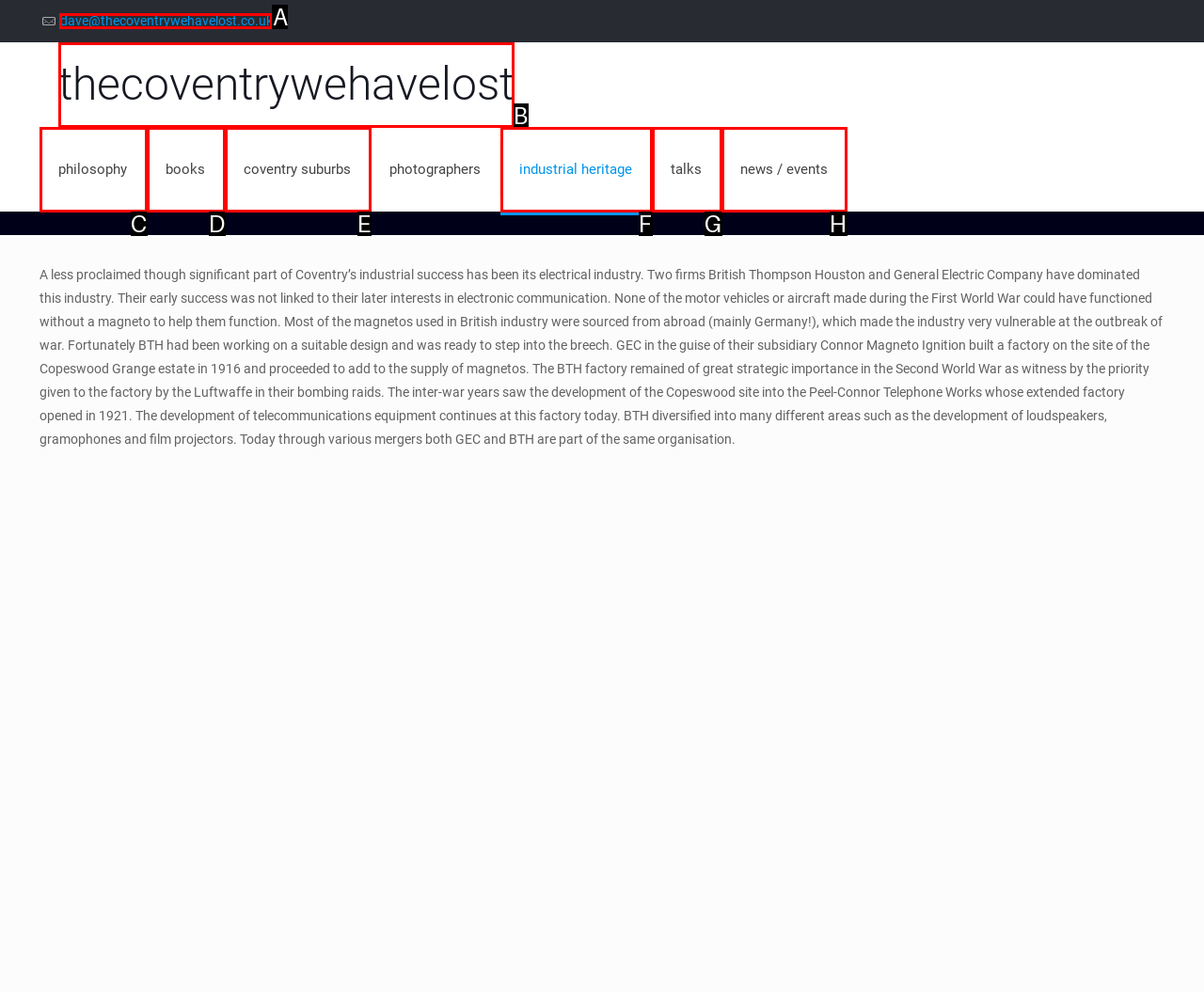Tell me which one HTML element best matches the description: news / events Answer with the option's letter from the given choices directly.

H